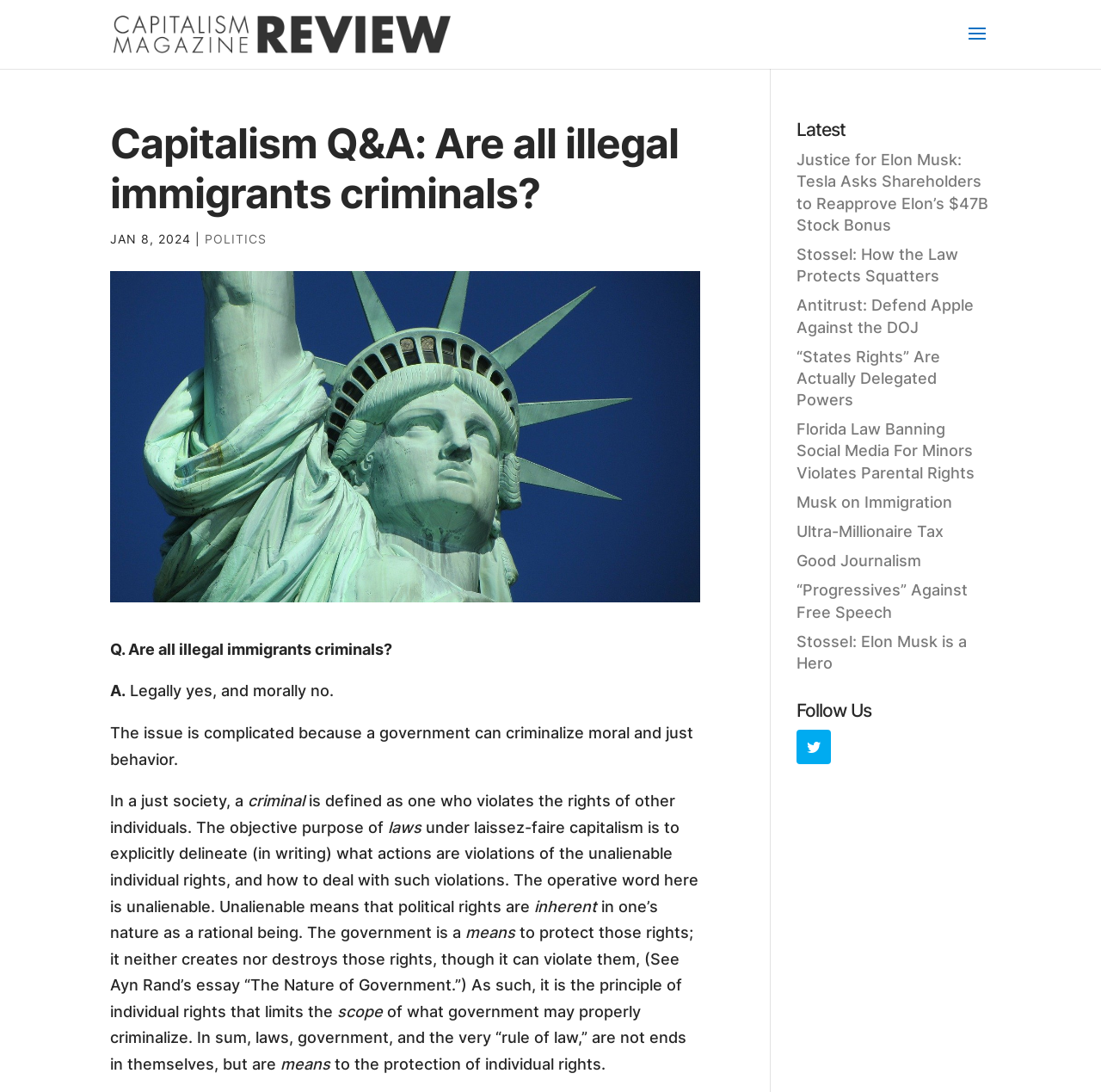What is the category of the article?
Give a one-word or short phrase answer based on the image.

POLITICS